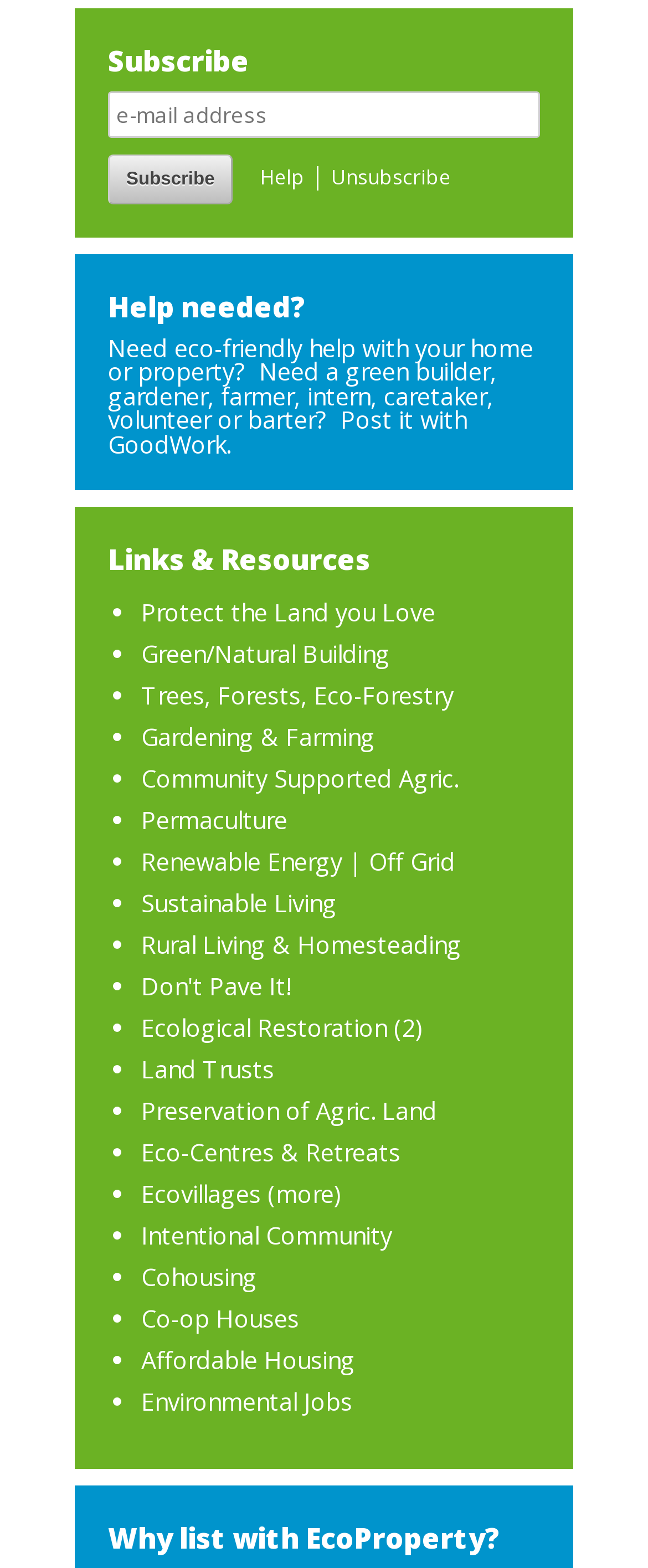Locate the bounding box of the UI element described by: "Don't Pave It!" in the given webpage screenshot.

[0.218, 0.619, 0.449, 0.639]